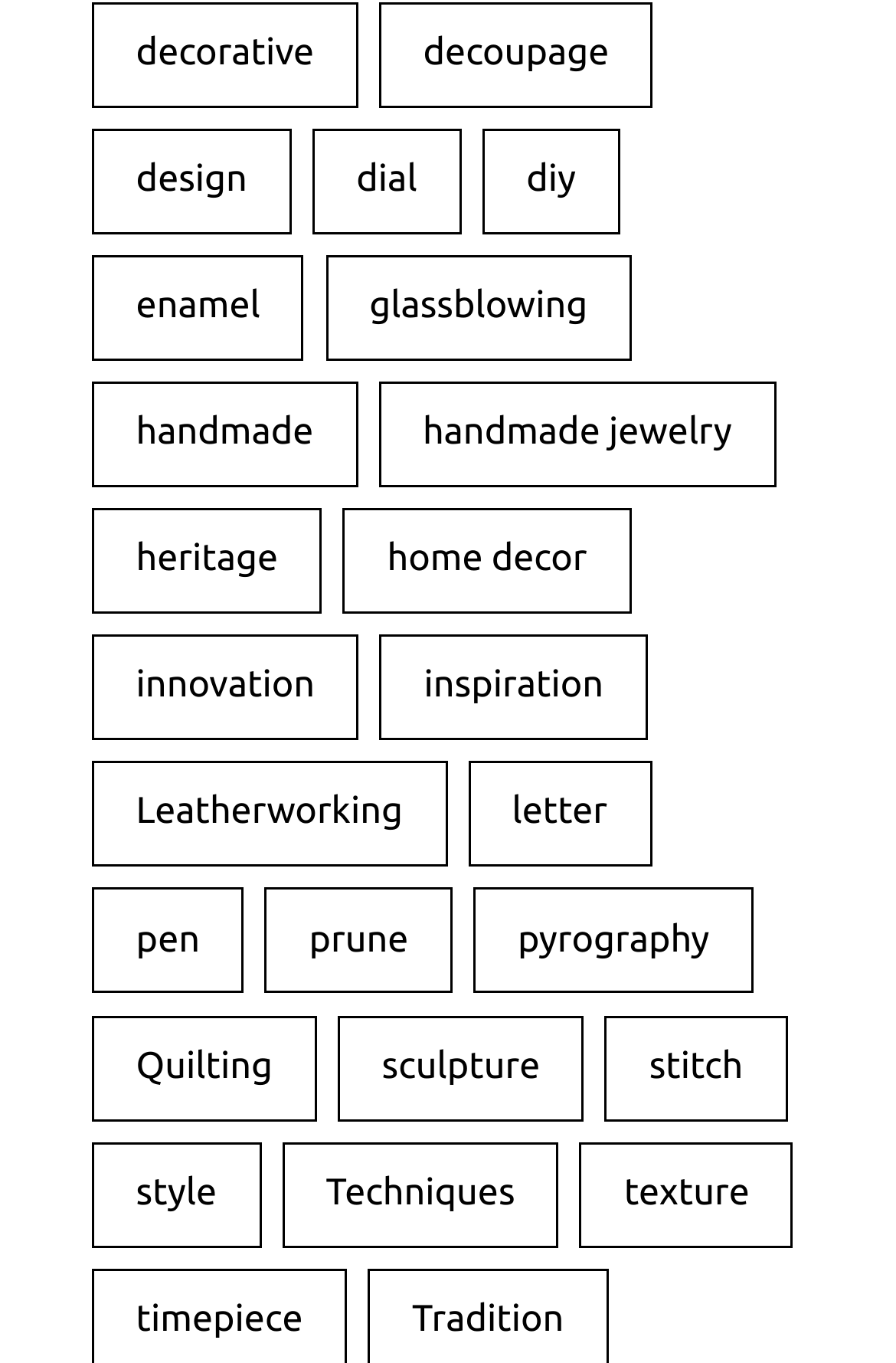Please use the details from the image to answer the following question comprehensively:
What is the category with the most items?

I looked at the number of items in each category and found that 'handmade jewelry' has the most items, with 75 items listed.